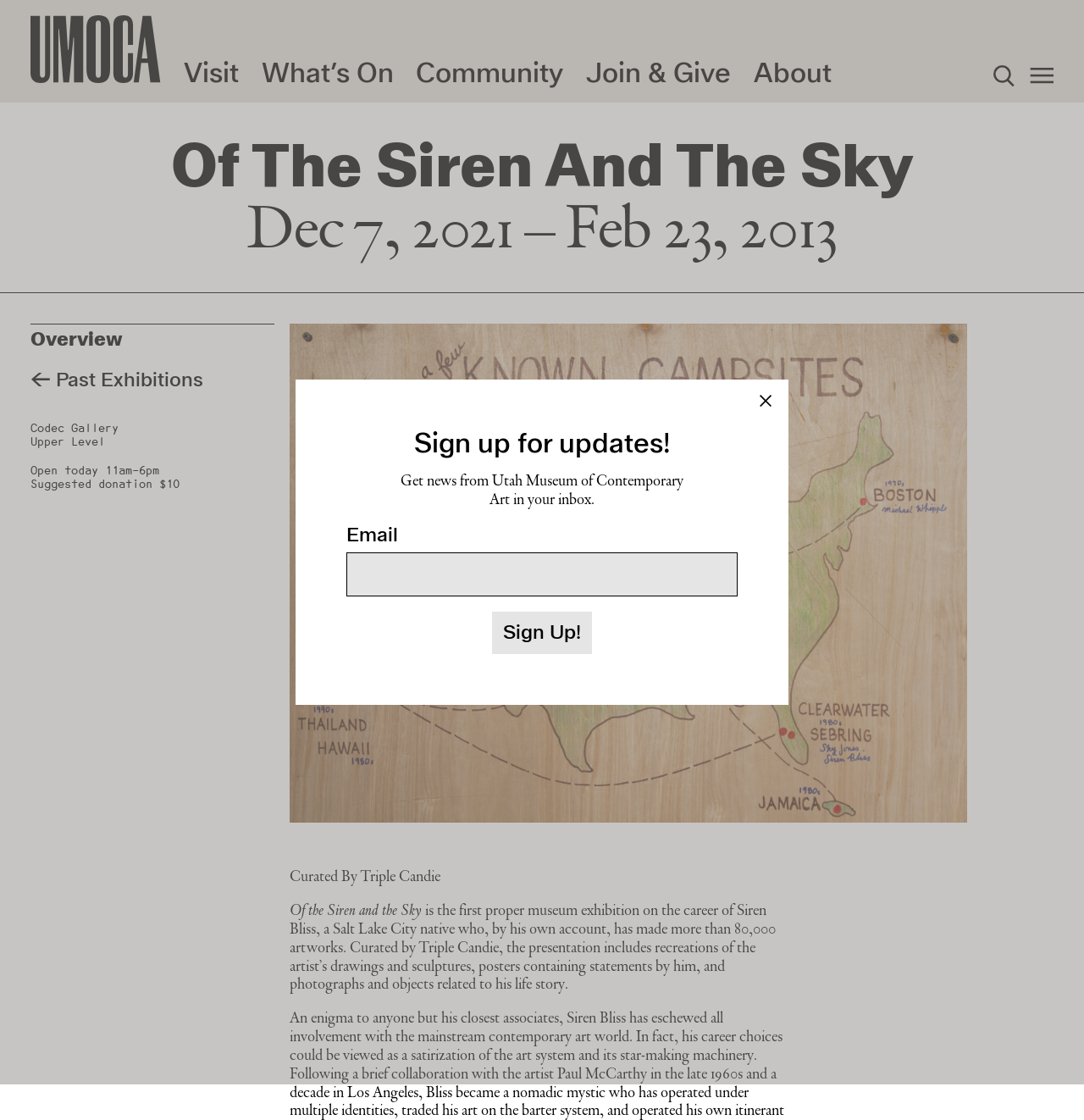Pinpoint the bounding box coordinates of the clickable area needed to execute the instruction: "Search for something". The coordinates should be specified as four float numbers between 0 and 1, i.e., [left, top, right, bottom].

[0.5, 0.041, 0.972, 0.072]